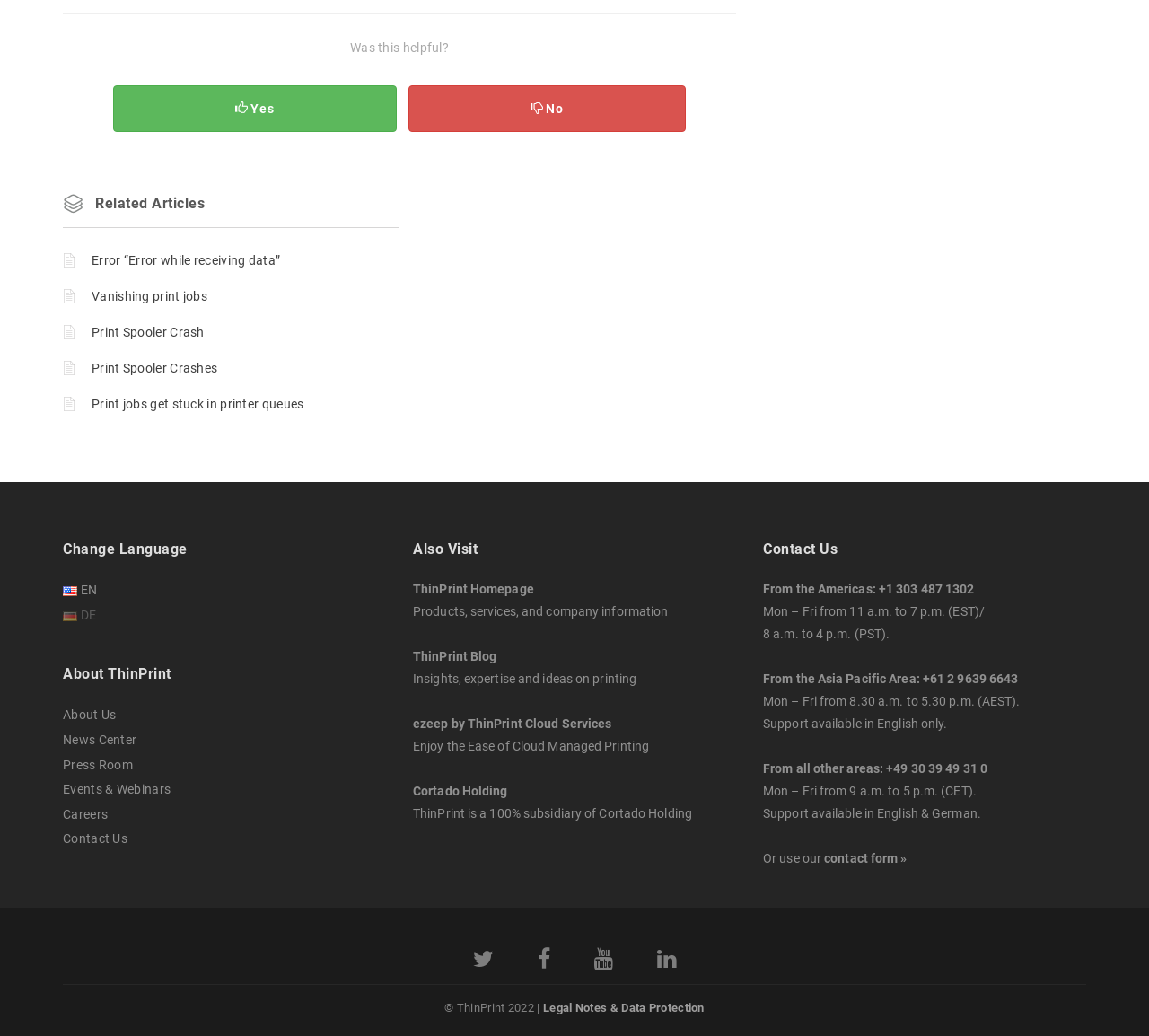Please find the bounding box coordinates of the element's region to be clicked to carry out this instruction: "Read related article about 'Error “Error while receiving data”'".

[0.08, 0.244, 0.244, 0.258]